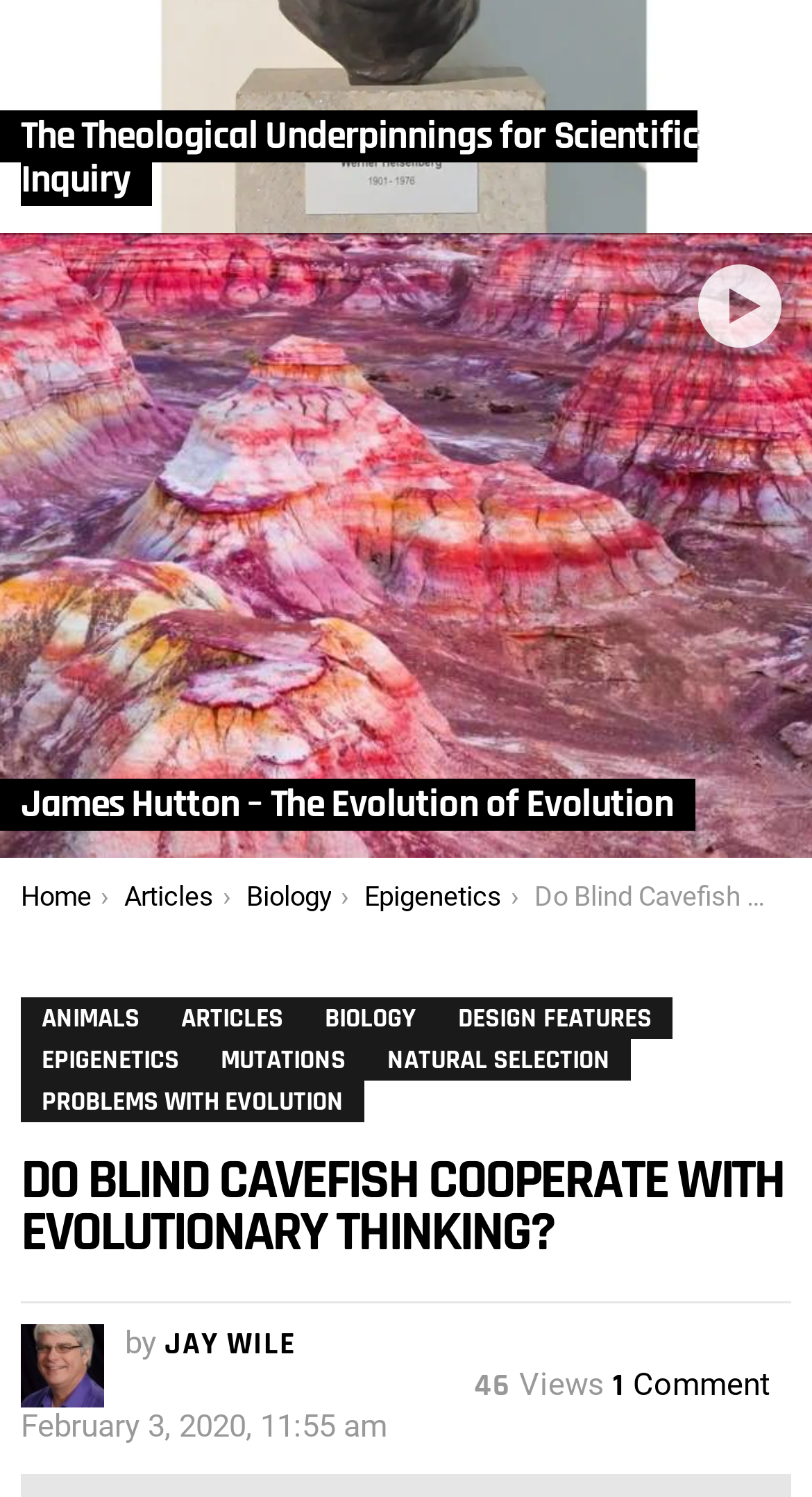When was the article 'DO BLIND CAVEFISH COOPERATE WITH EVOLUTIONARY THINKING?' published?
Please answer the question as detailed as possible based on the image.

I found the publication date and time by looking at the time element with the text 'February 3, 2020, 11:55 am', which is a common indicator of publication date and time.